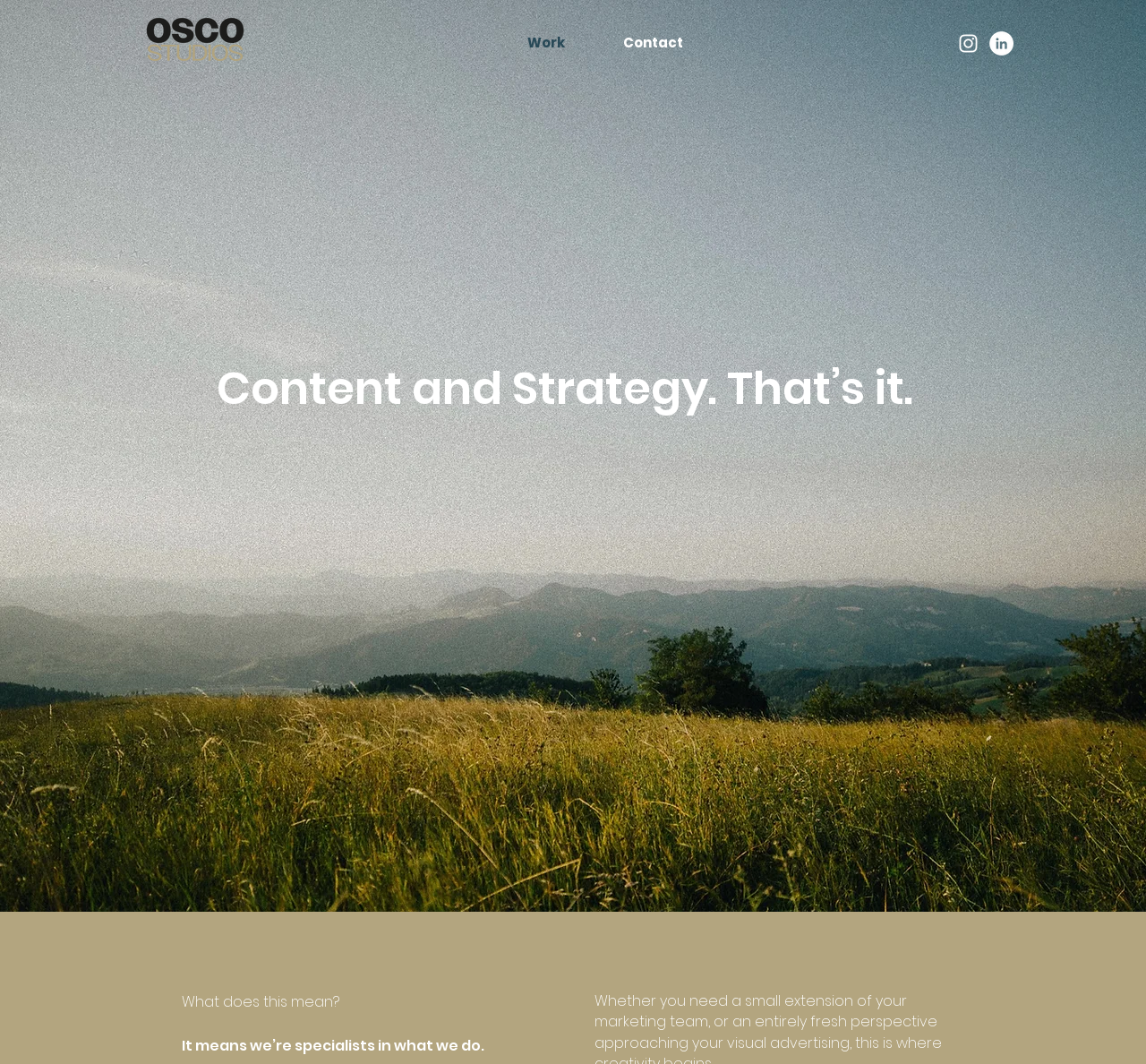From the image, can you give a detailed response to the question below:
What is the company name?

Based on the webpage, I found an image with the text 'osco-studios-sand-large_edited.png' which suggests that the company name is Osco Studios.